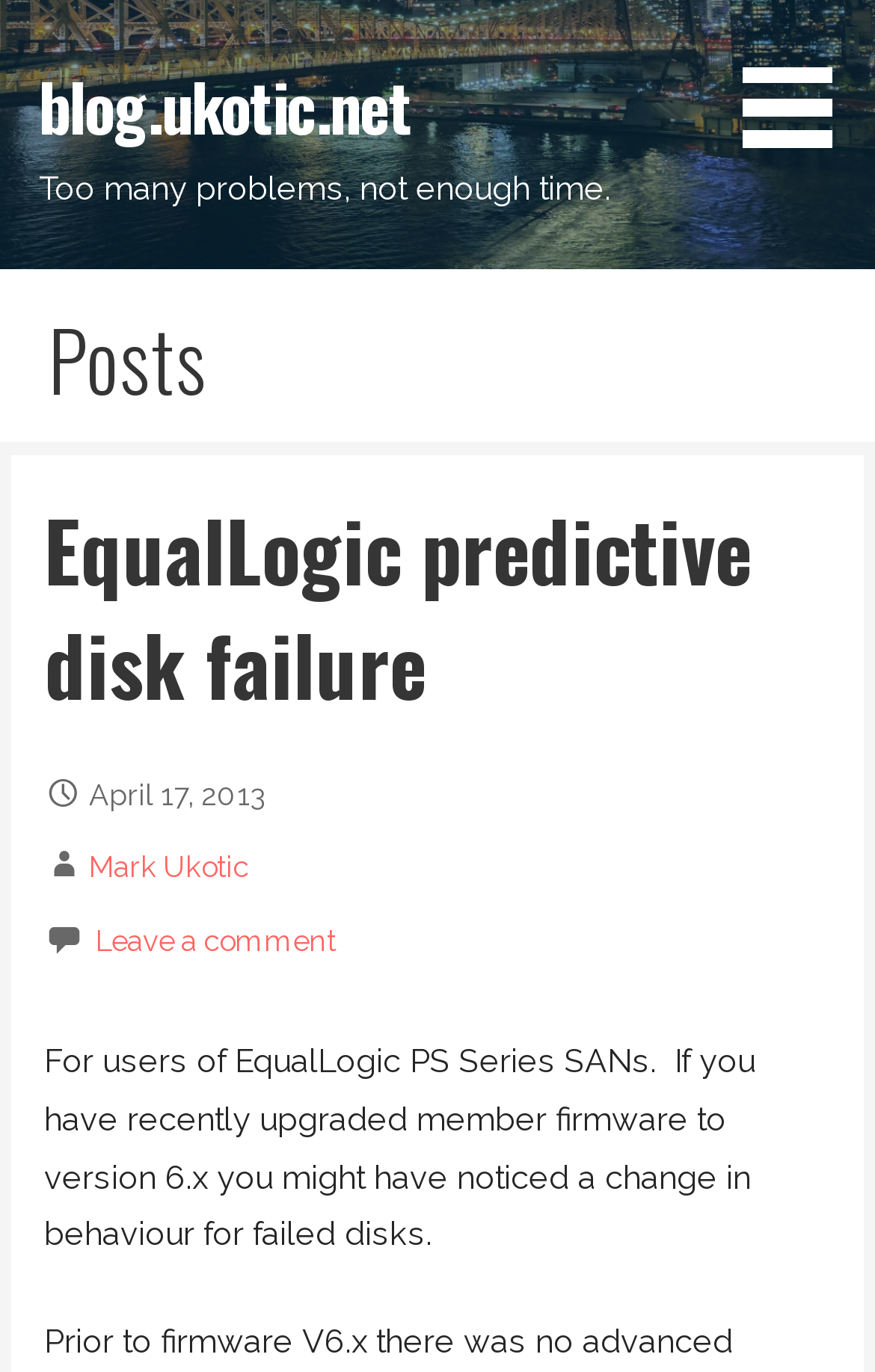Give the bounding box coordinates for the element described as: "Leave a comment".

[0.11, 0.673, 0.384, 0.697]